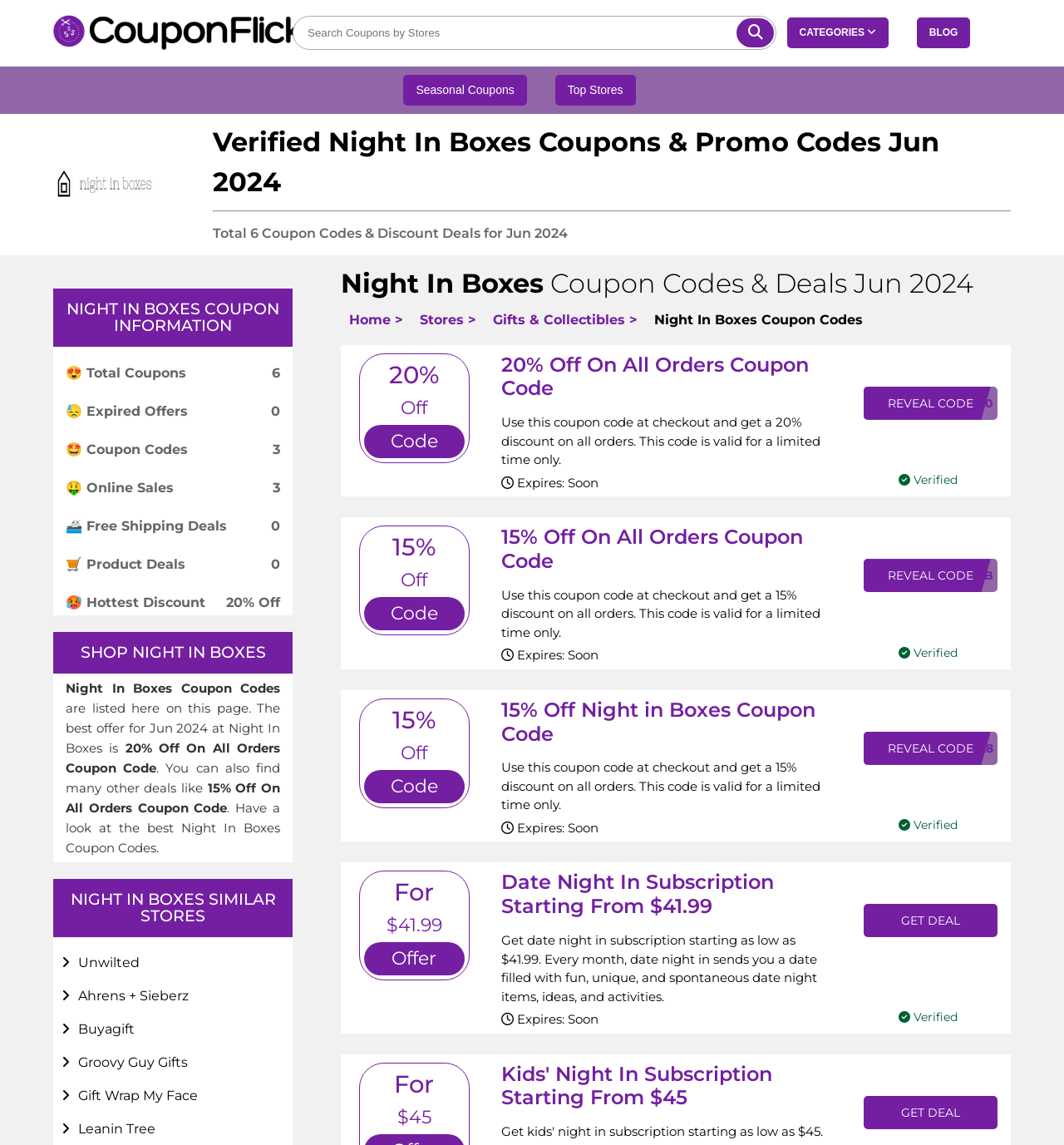What is the percentage off on all orders coupon code?
Answer briefly with a single word or phrase based on the image.

20%